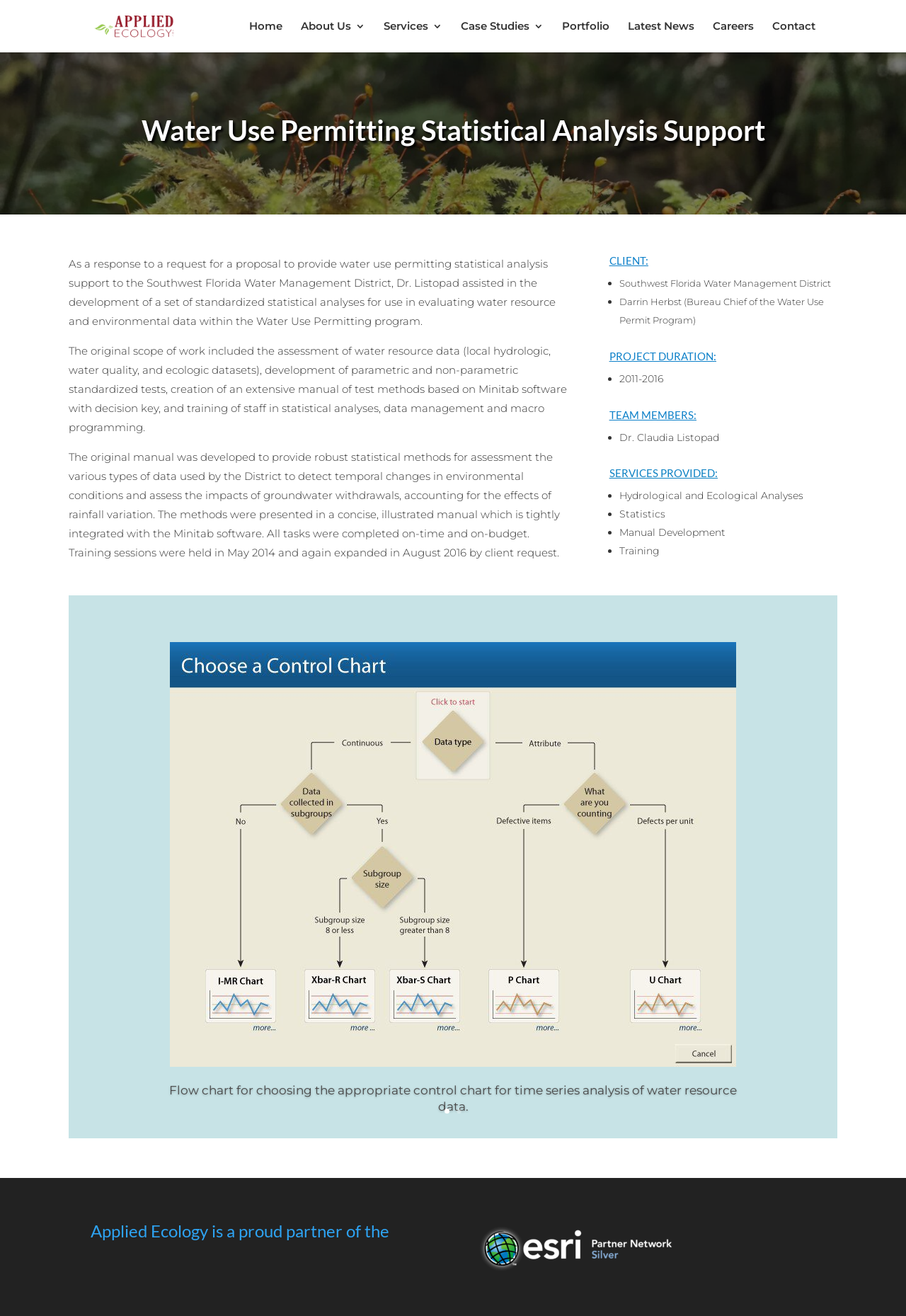Determine the coordinates of the bounding box for the clickable area needed to execute this instruction: "Click on the 'Home' link".

[0.275, 0.016, 0.312, 0.04]